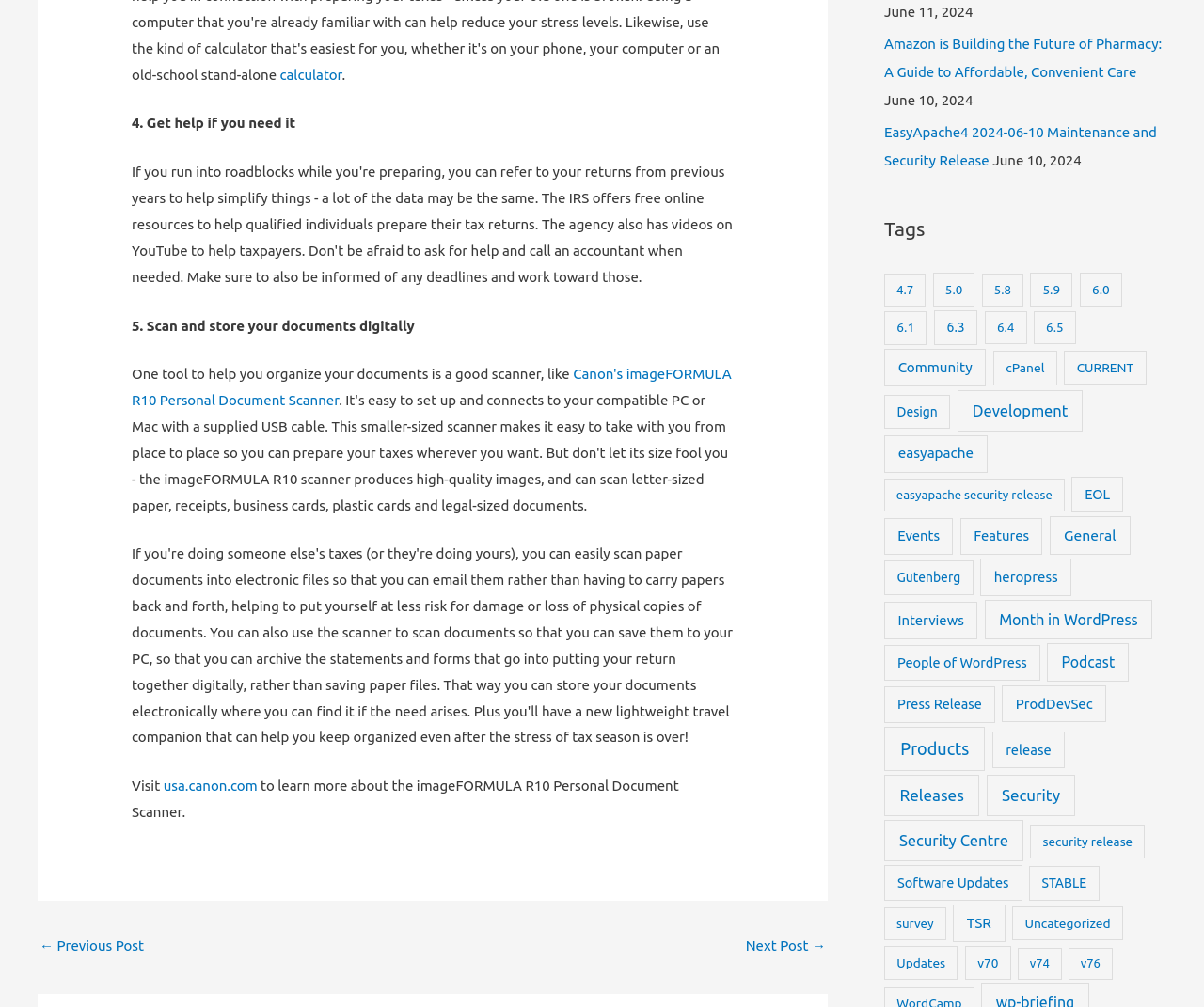Could you specify the bounding box coordinates for the clickable section to complete the following instruction: "Explore the tags"?

[0.734, 0.212, 0.969, 0.242]